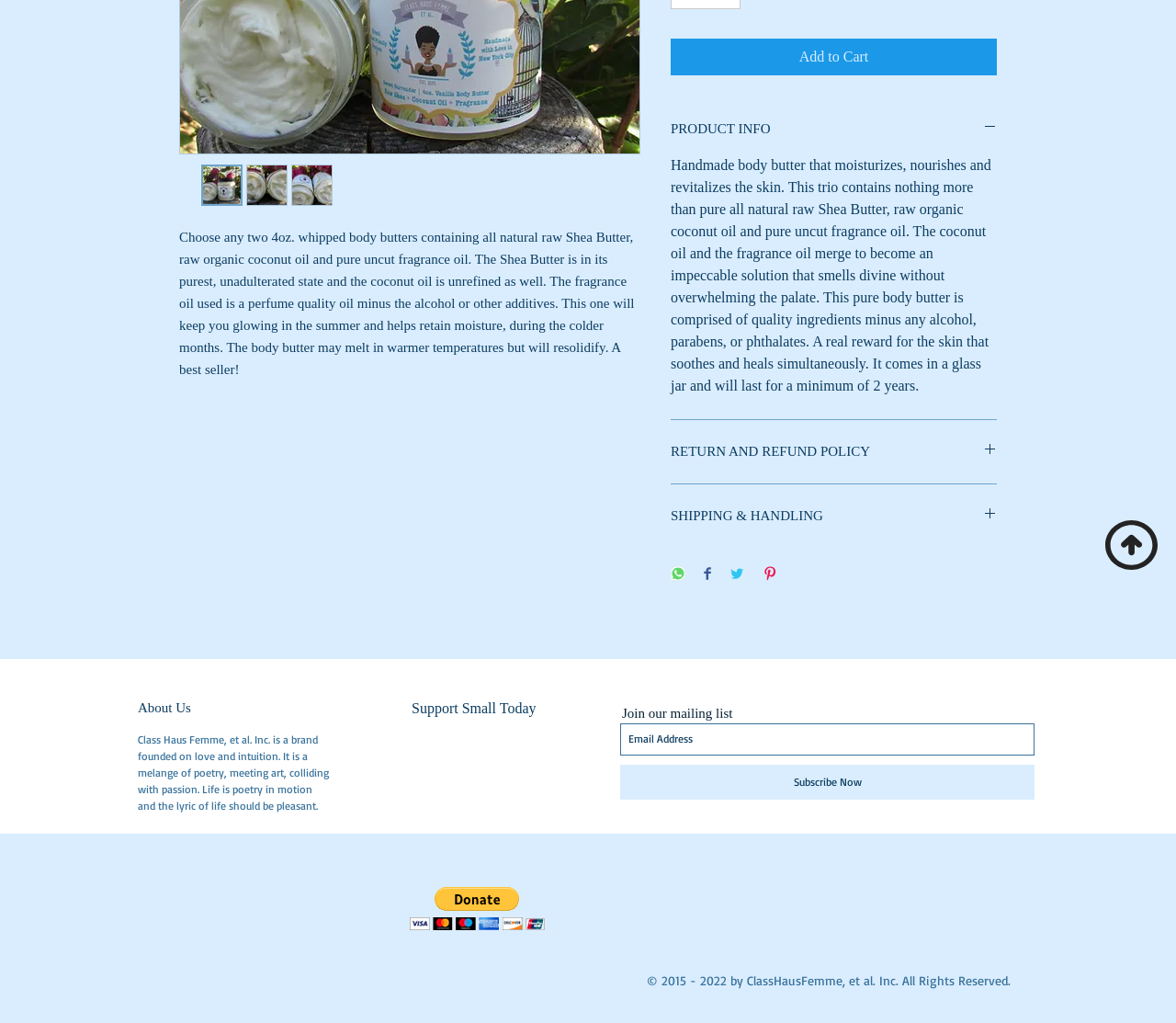Using the element description: "Add to Cart", determine the bounding box coordinates for the specified UI element. The coordinates should be four float numbers between 0 and 1, [left, top, right, bottom].

[0.57, 0.038, 0.848, 0.074]